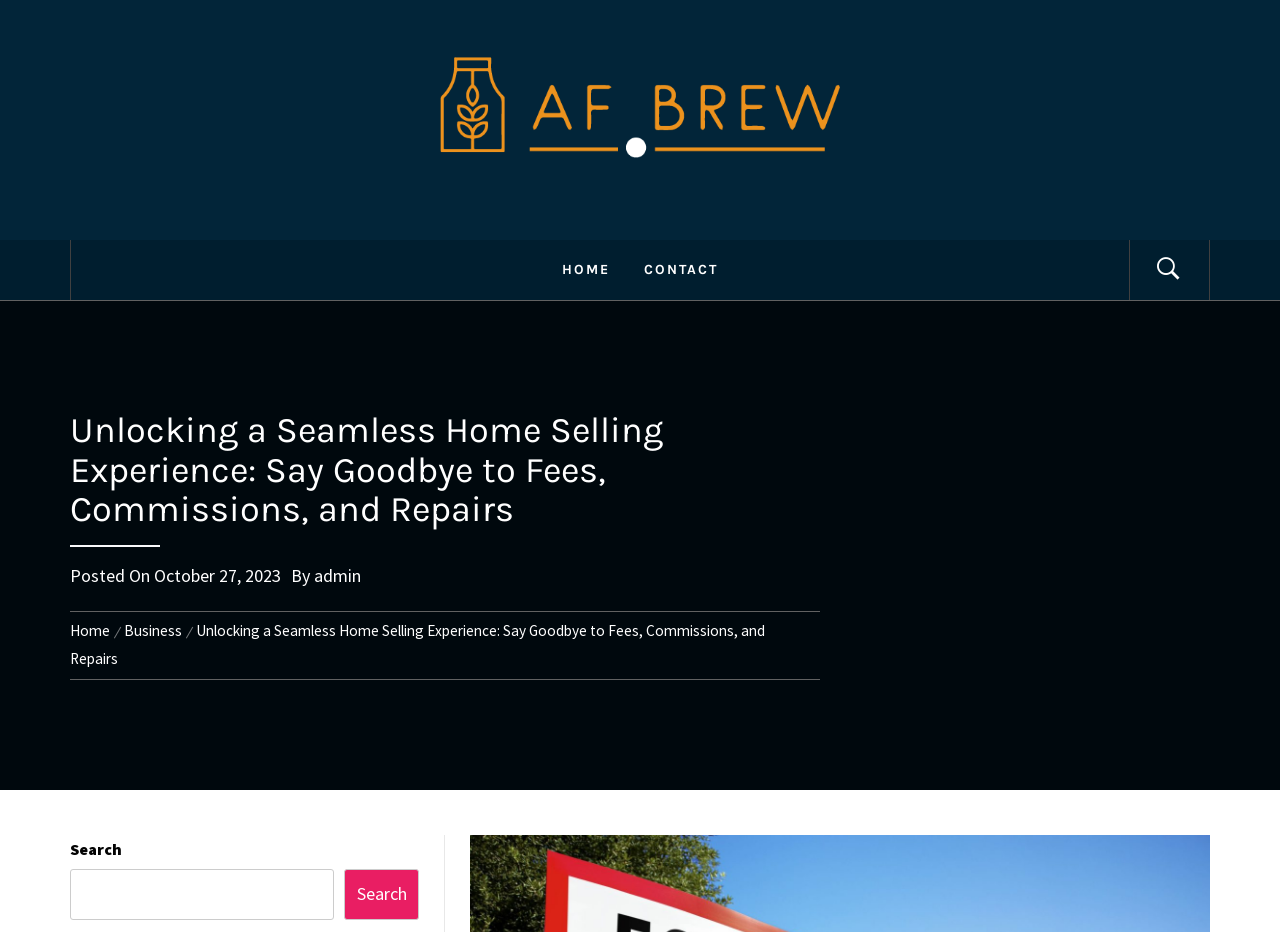Using a single word or phrase, answer the following question: 
What is the purpose of the icon on the top-right corner?

Search